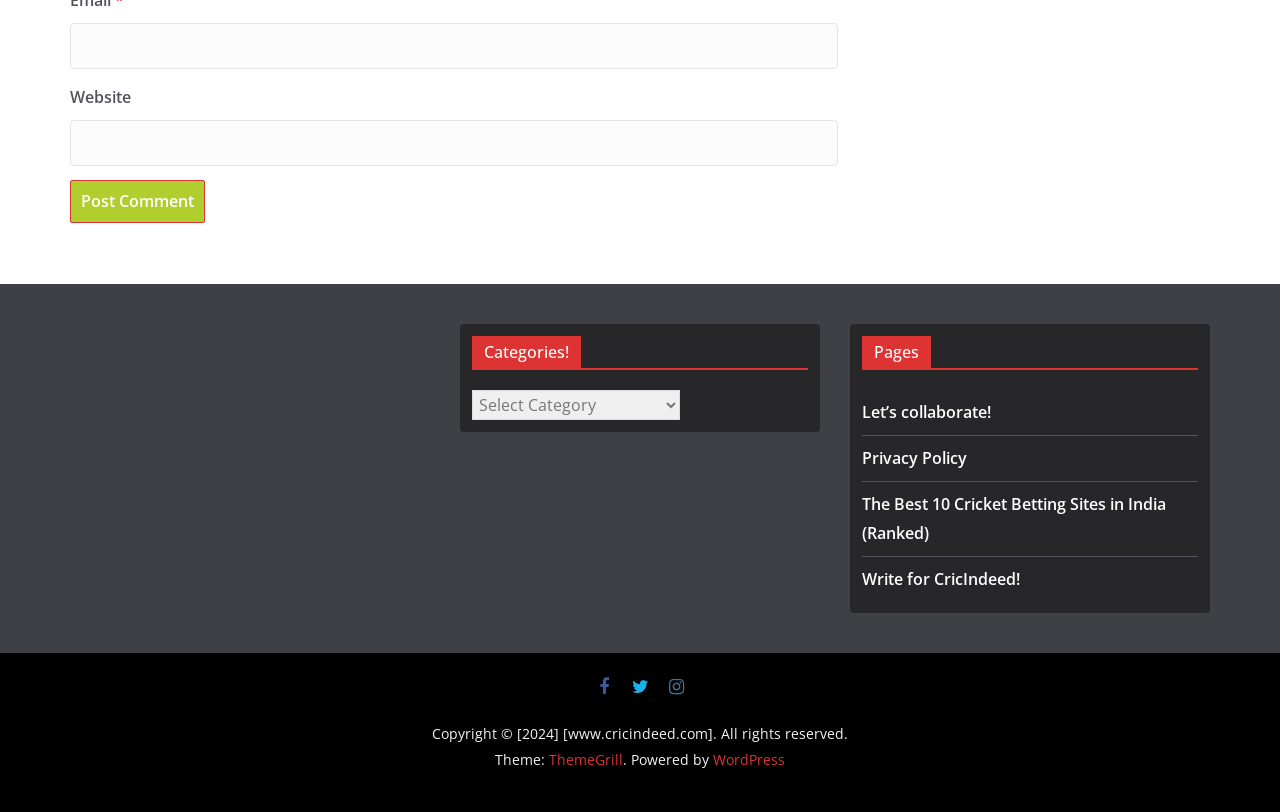Answer the question below in one word or phrase:
What are the categories listed on the webpage?

Not specified